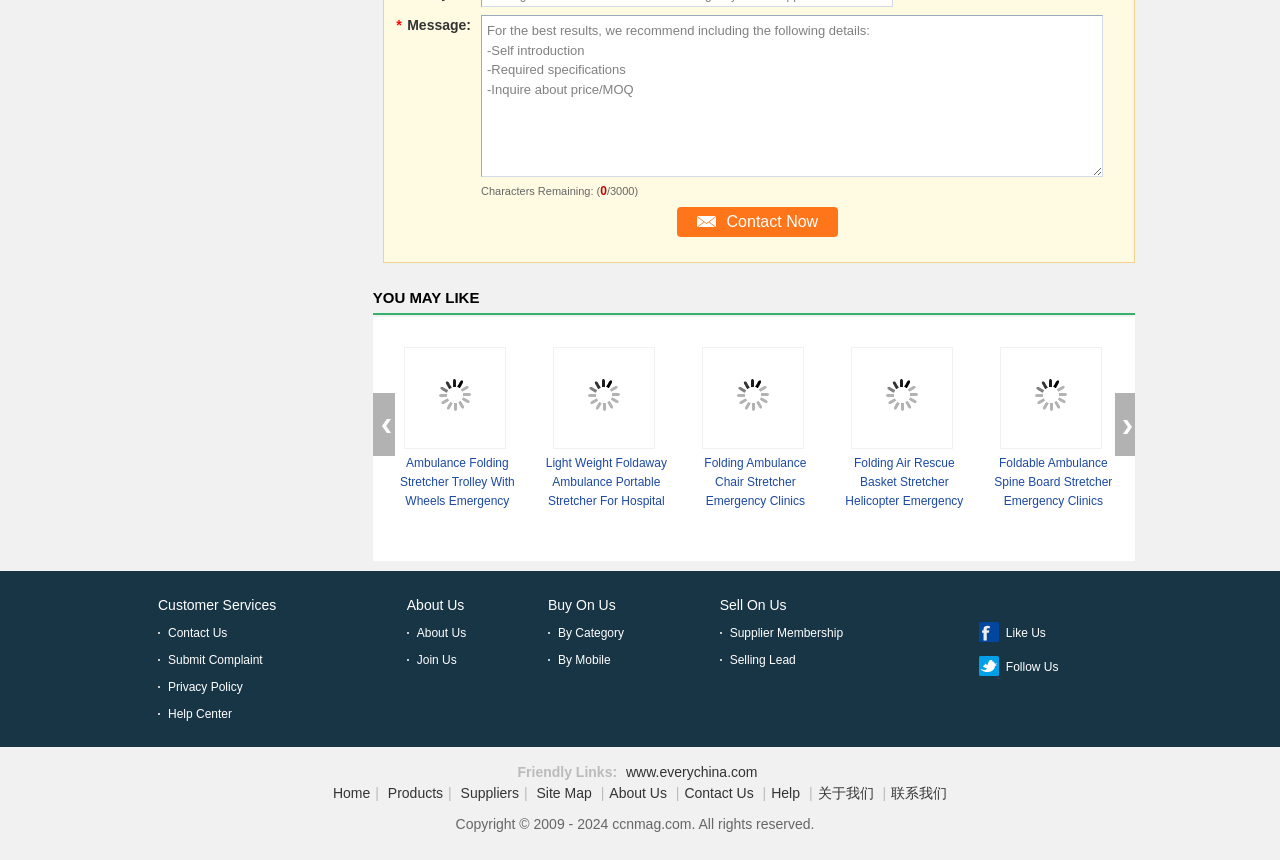Provide the bounding box coordinates for the area that should be clicked to complete the instruction: "Go to Customer Services".

[0.123, 0.694, 0.216, 0.713]